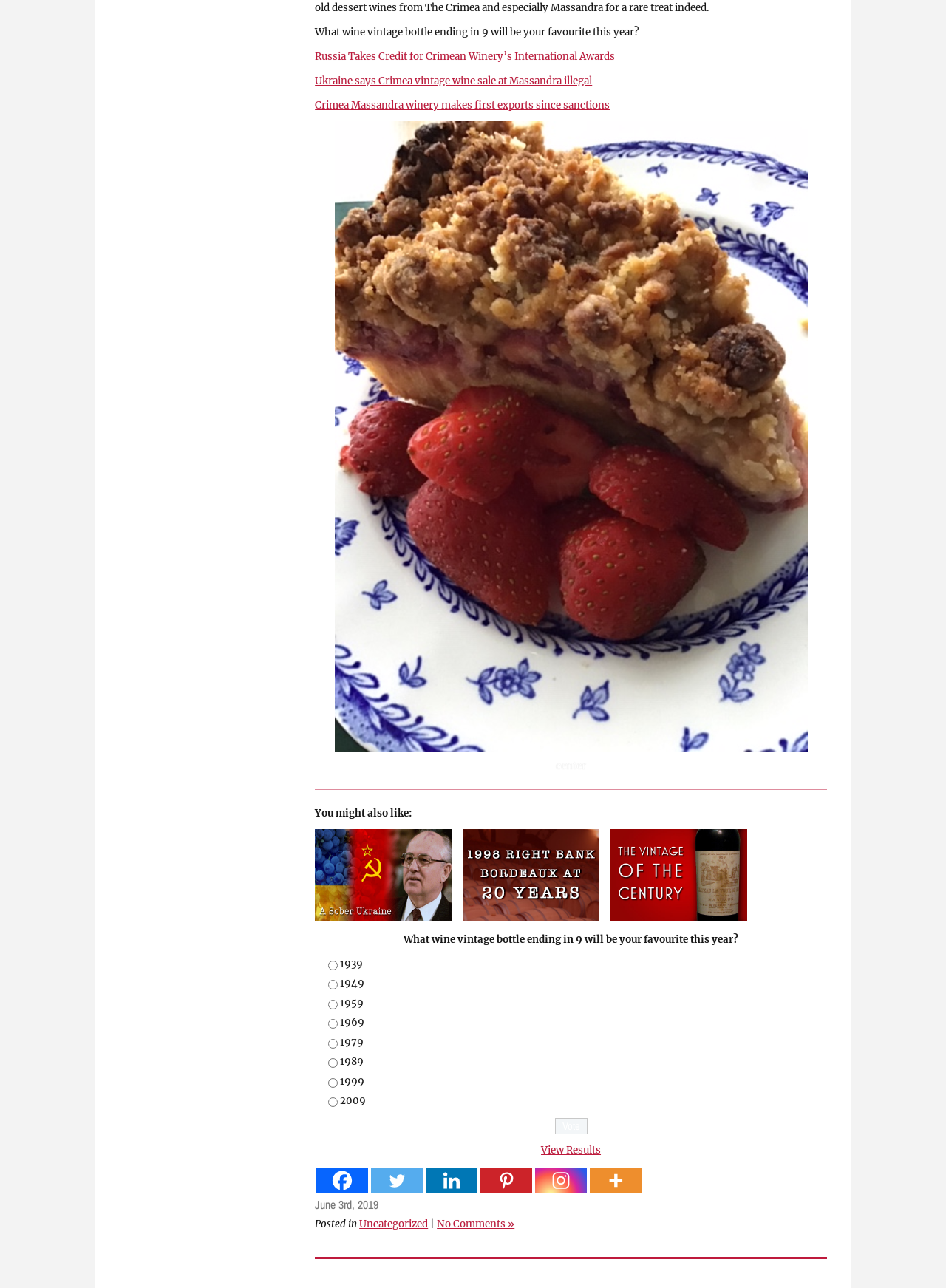Determine the bounding box coordinates of the clickable area required to perform the following instruction: "Access July 2017". The coordinates should be represented as four float numbers between 0 and 1: [left, top, right, bottom].

[0.136, 0.41, 0.178, 0.422]